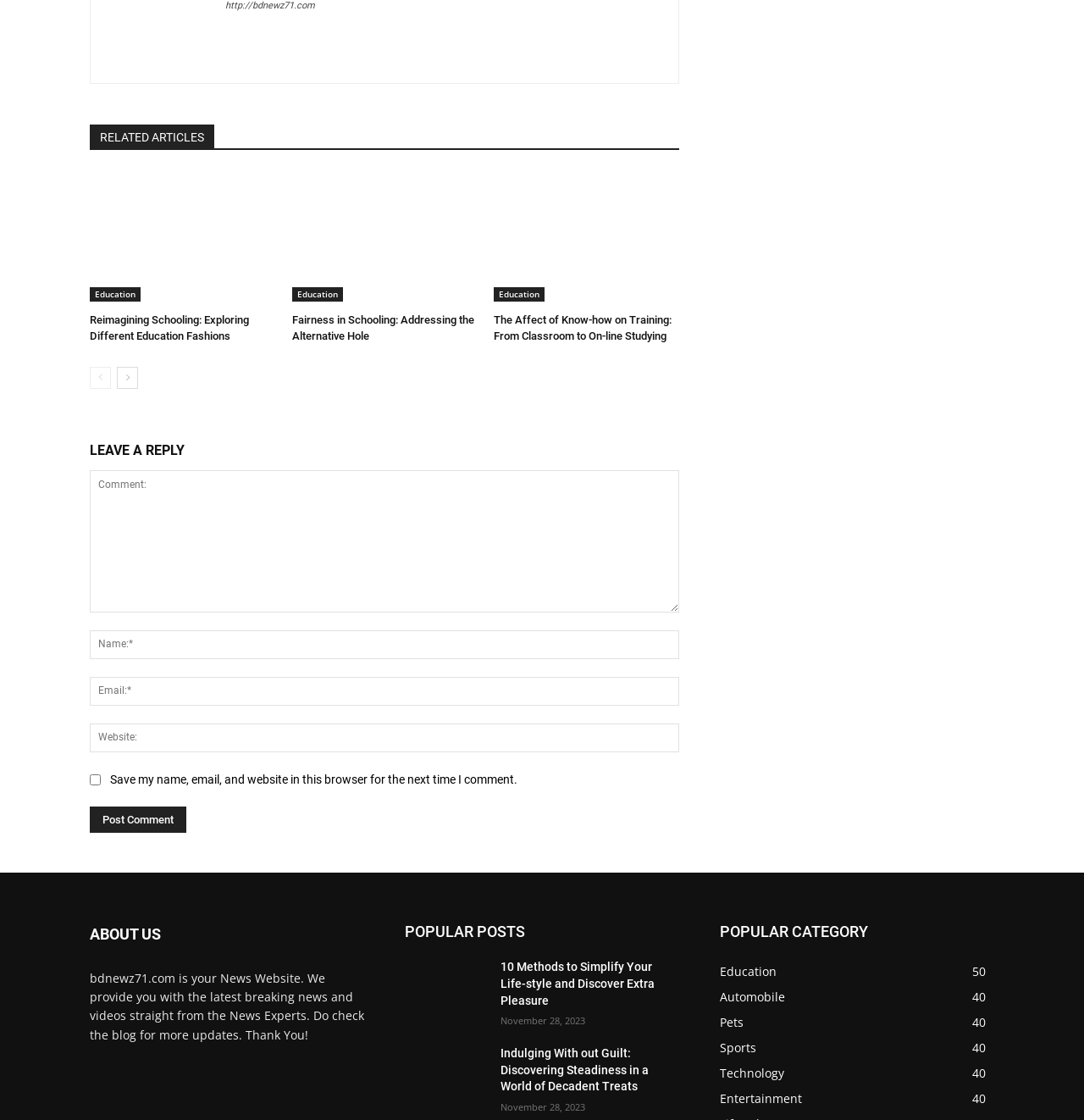From the given element description: "name="submit" value="Post Comment"", find the bounding box for the UI element. Provide the coordinates as four float numbers between 0 and 1, in the order [left, top, right, bottom].

[0.083, 0.719, 0.172, 0.742]